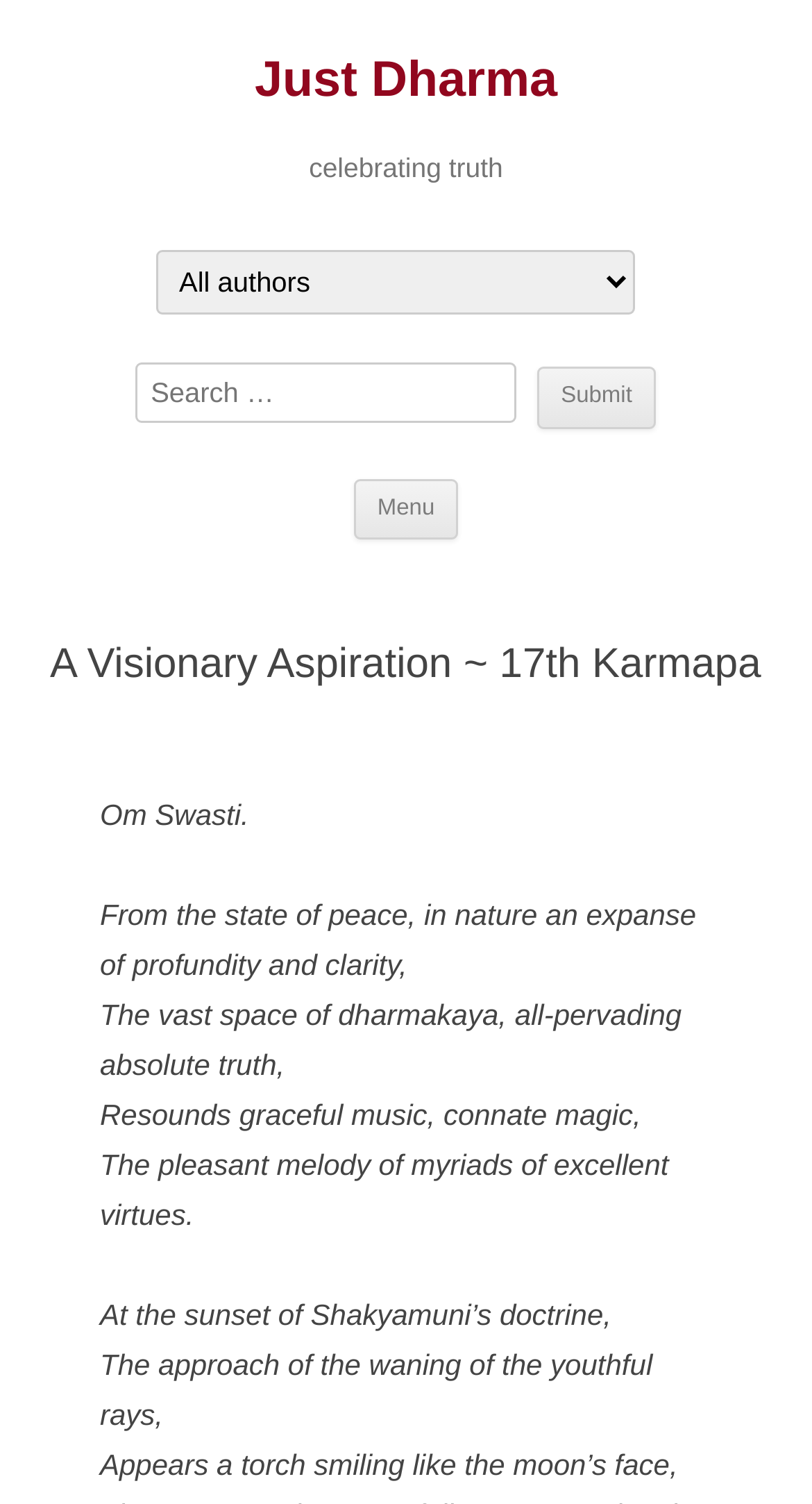Please find the bounding box for the UI element described by: "name="ofsearch" placeholder="Search …"".

[0.168, 0.241, 0.637, 0.281]